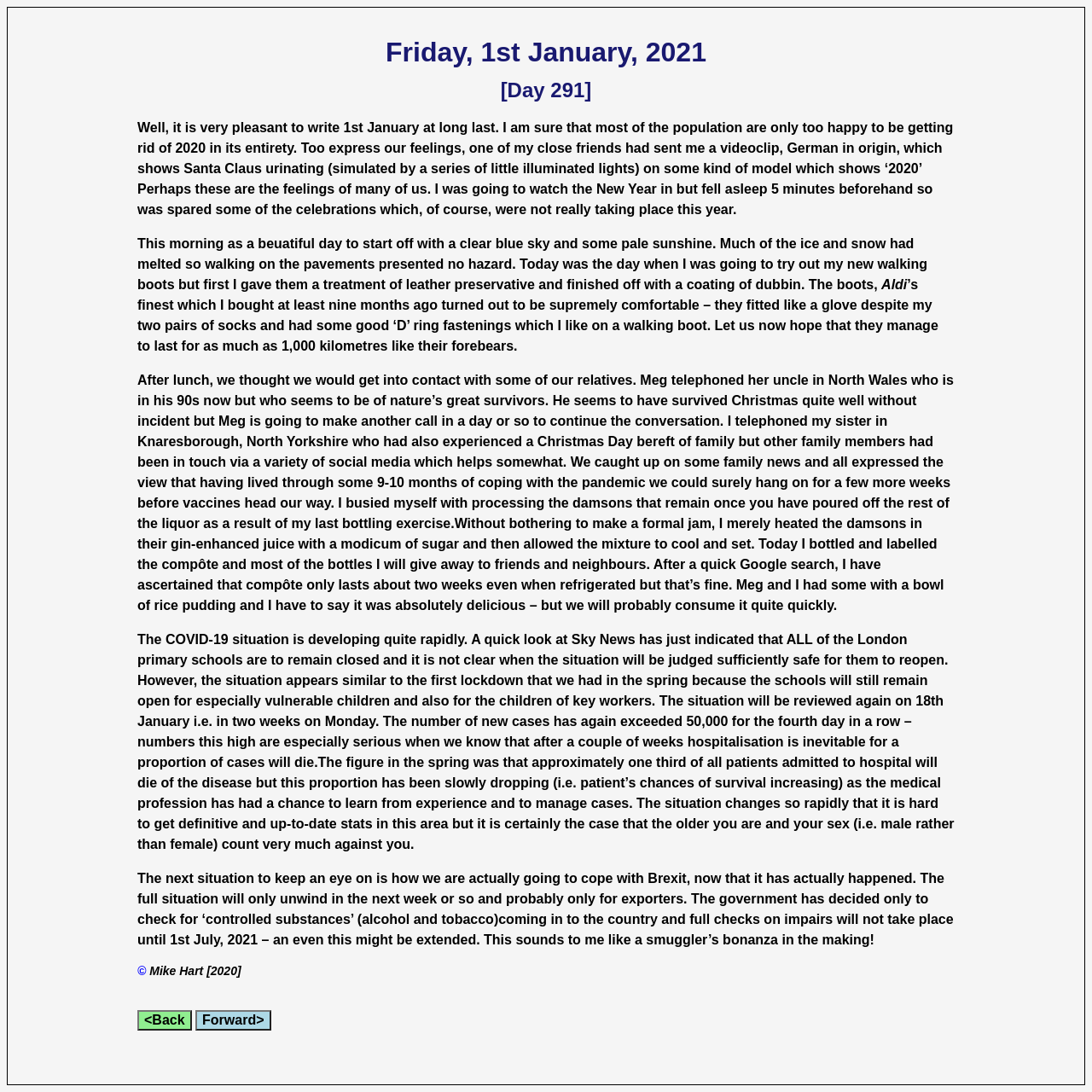Consider the image and give a detailed and elaborate answer to the question: 
What is the author's relationship with the person in North Wales?

The author mentions that Meg telephoned her uncle in North Wales, which suggests that the person in North Wales is a relative of the author or someone close to the author.